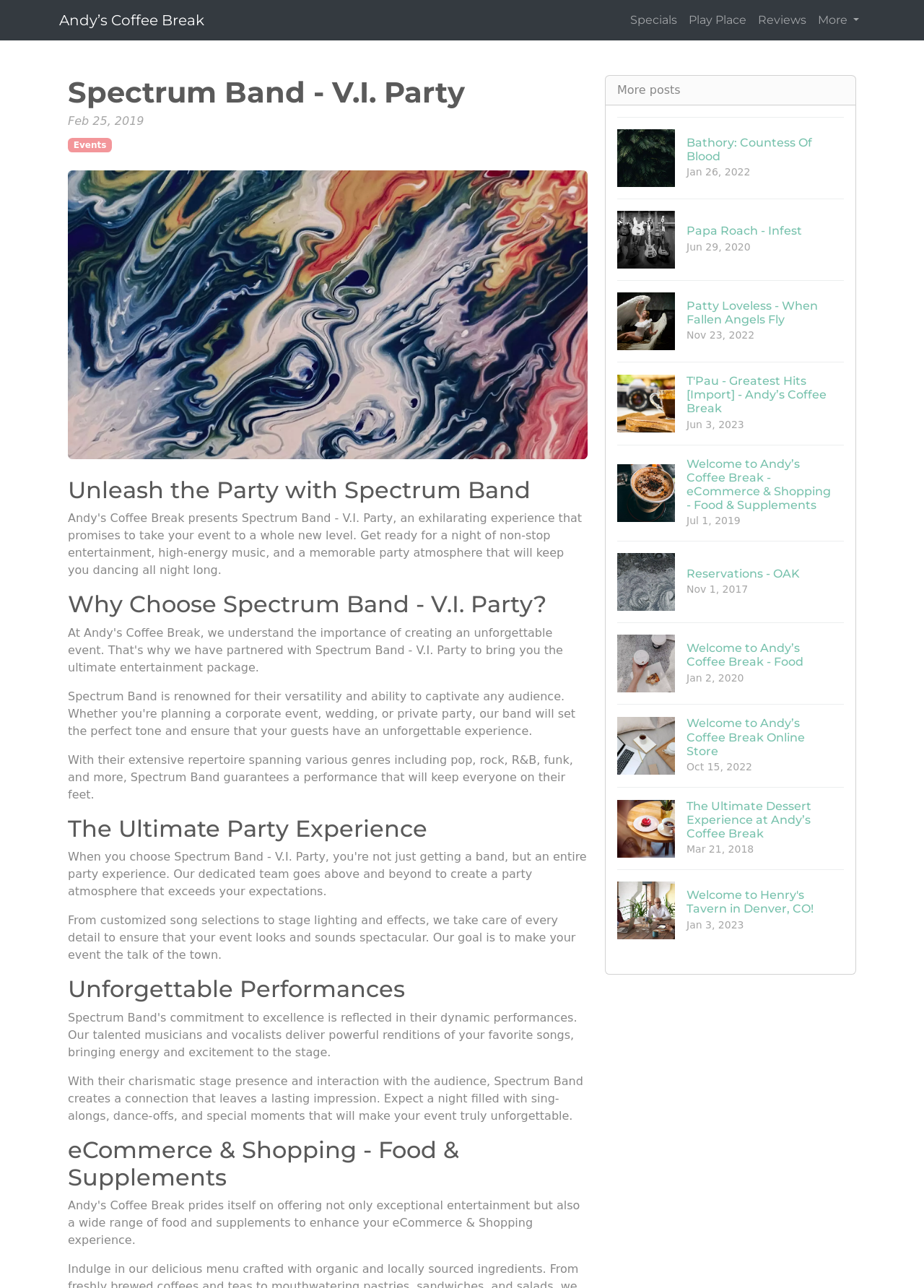What is the purpose of Spectrum Band's performance?
Refer to the image and provide a one-word or short phrase answer.

To make the event unforgettable